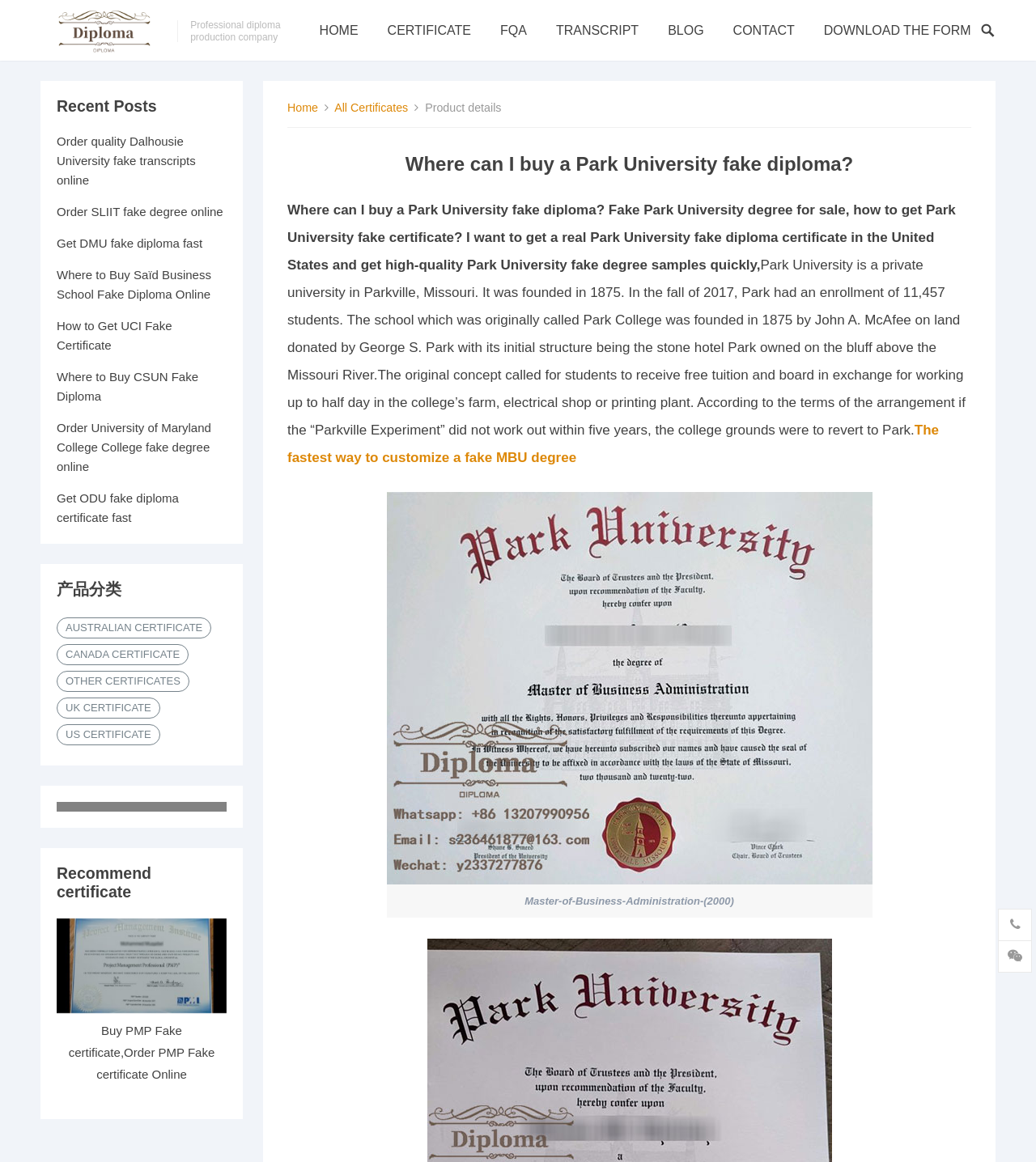What is the topic of the recent post mentioned?
Please provide a detailed answer to the question.

The webpage lists recent posts, and one of them is 'Order quality Dalhousie University fake transcripts online', indicating that the topic of the recent post is related to Dalhousie University fake transcripts.